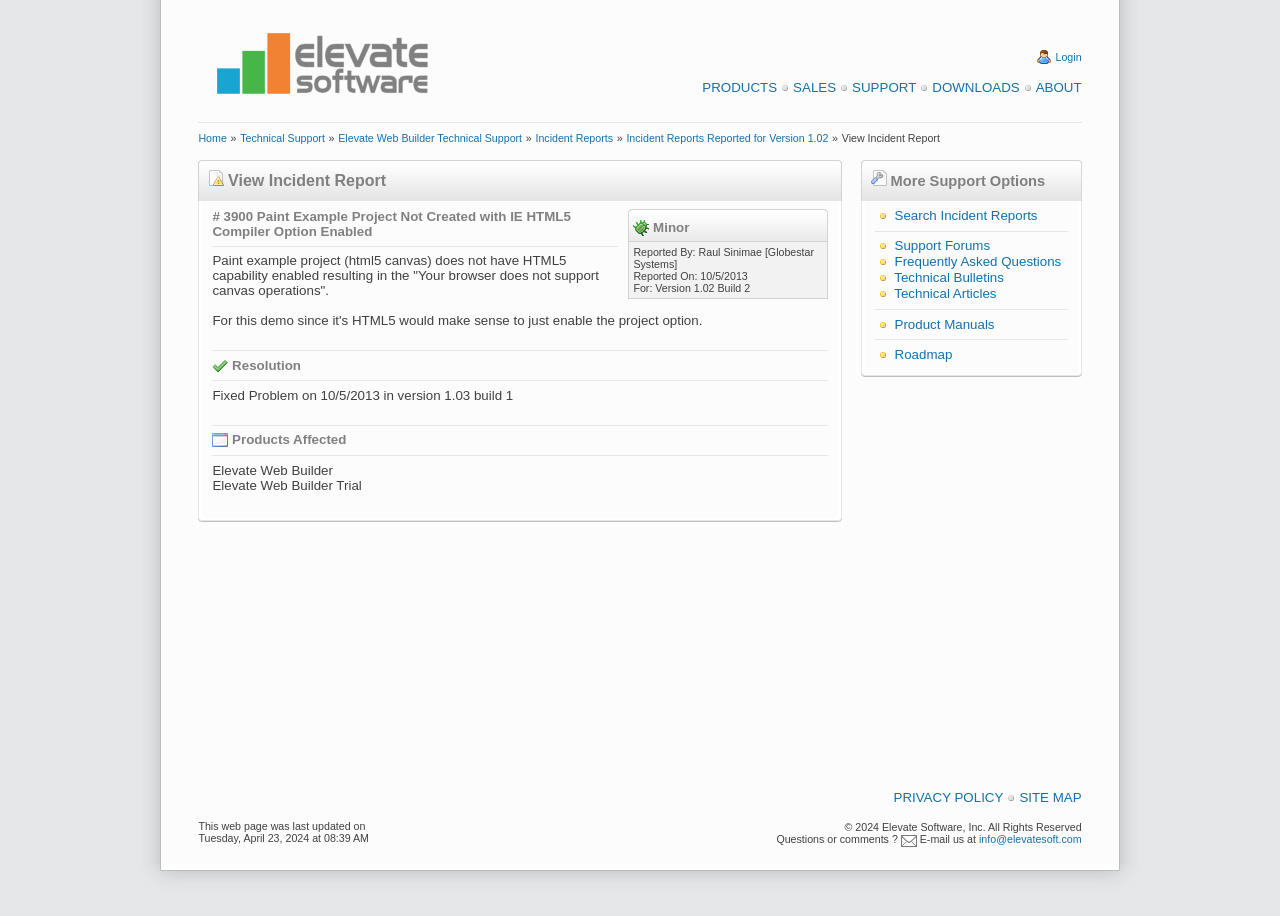What products are affected by the incident?
Refer to the image and offer an in-depth and detailed answer to the question.

The products affected by the incident are listed in the 'Products Affected' section, which is located at the bottom of the page, and includes 'Elevate Web Builder' and 'Elevate Web Builder Trial'.